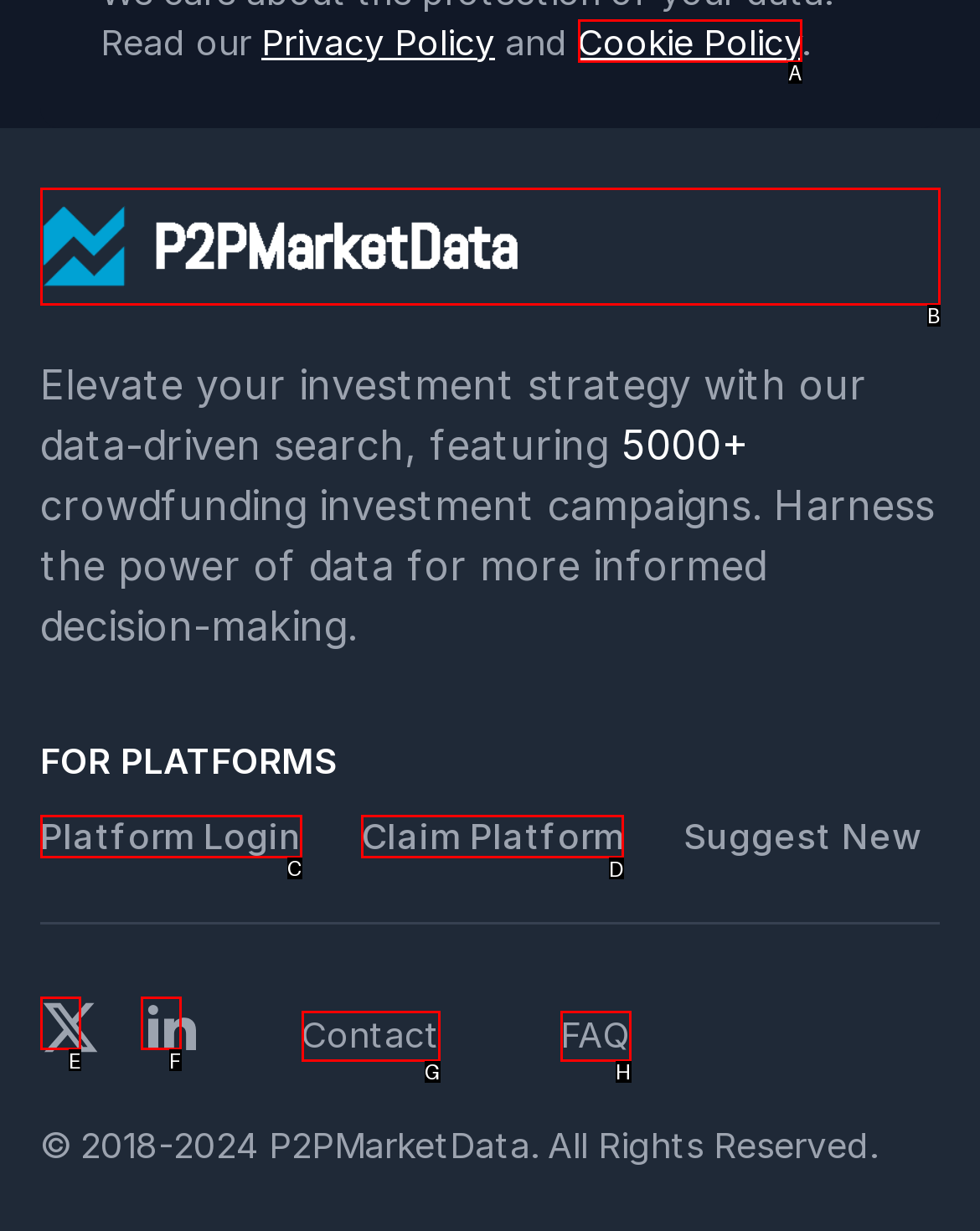Tell me which letter I should select to achieve the following goal: Claim a new platform
Answer with the corresponding letter from the provided options directly.

D